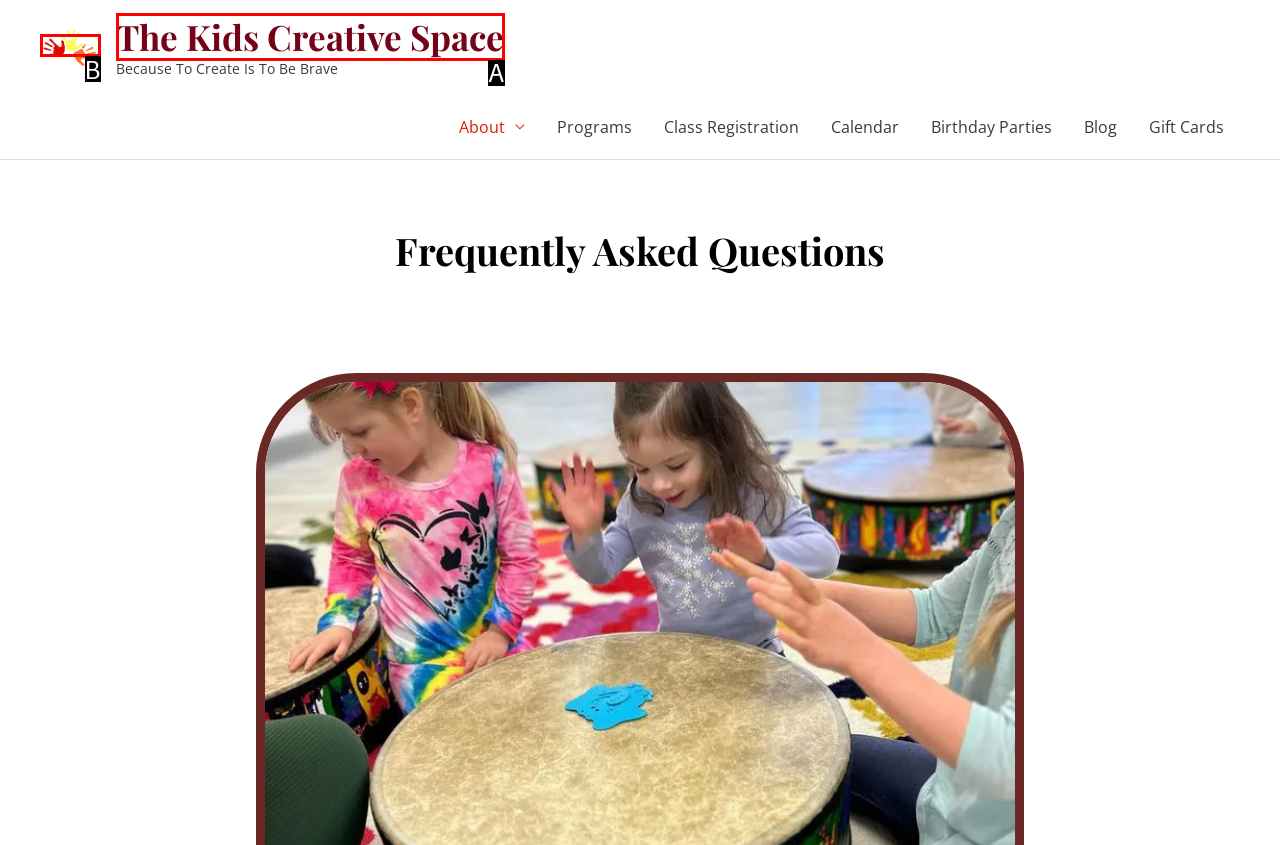Please determine which option aligns with the description: The Kids Creative Space. Respond with the option’s letter directly from the available choices.

A